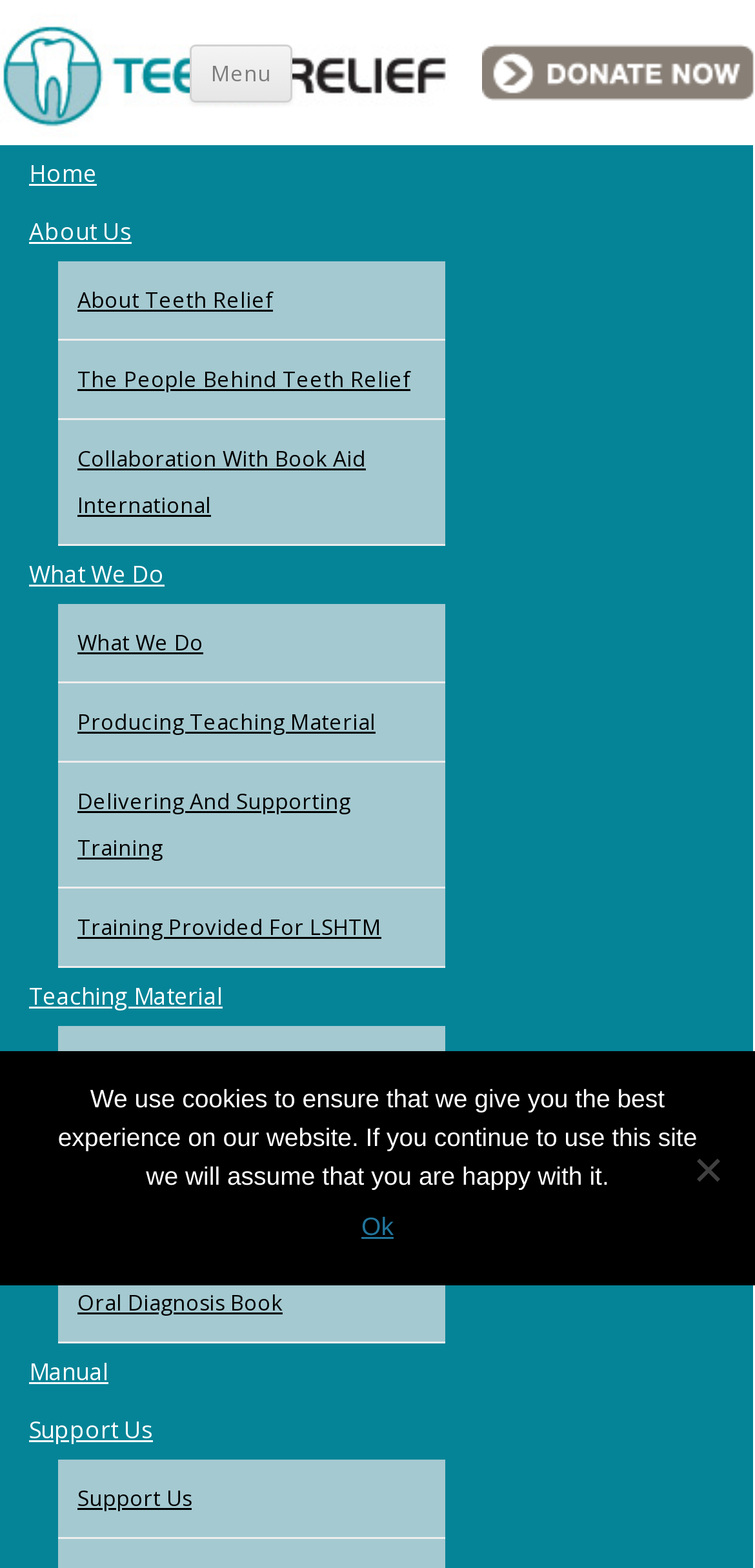How can one support Teeth Relief?
Please respond to the question with a detailed and thorough explanation.

The presence of a 'Donate' link on the webpage suggests that one way to support Teeth Relief is by making a donation.